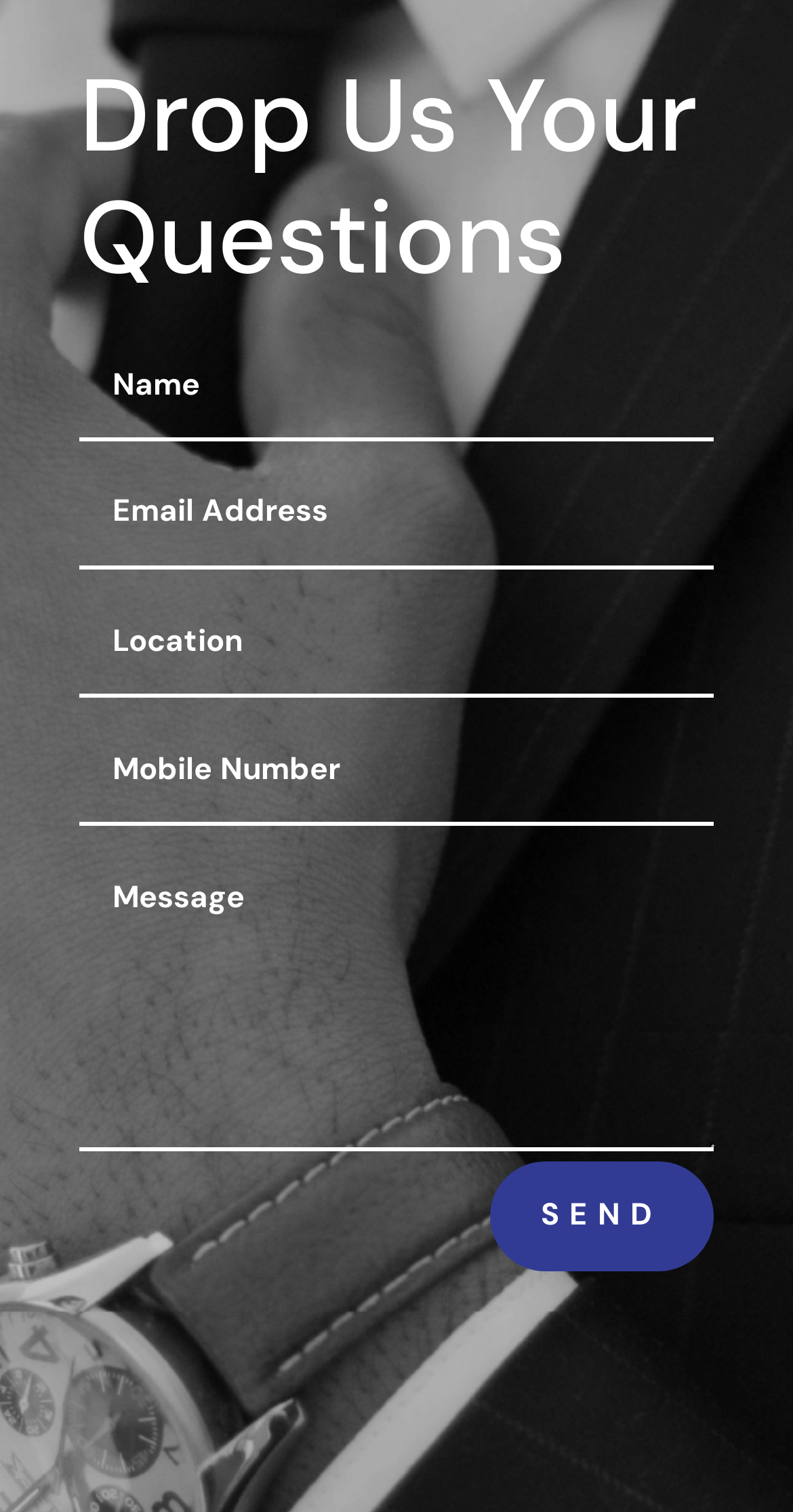Answer the question using only one word or a concise phrase: How many textboxes are available?

6